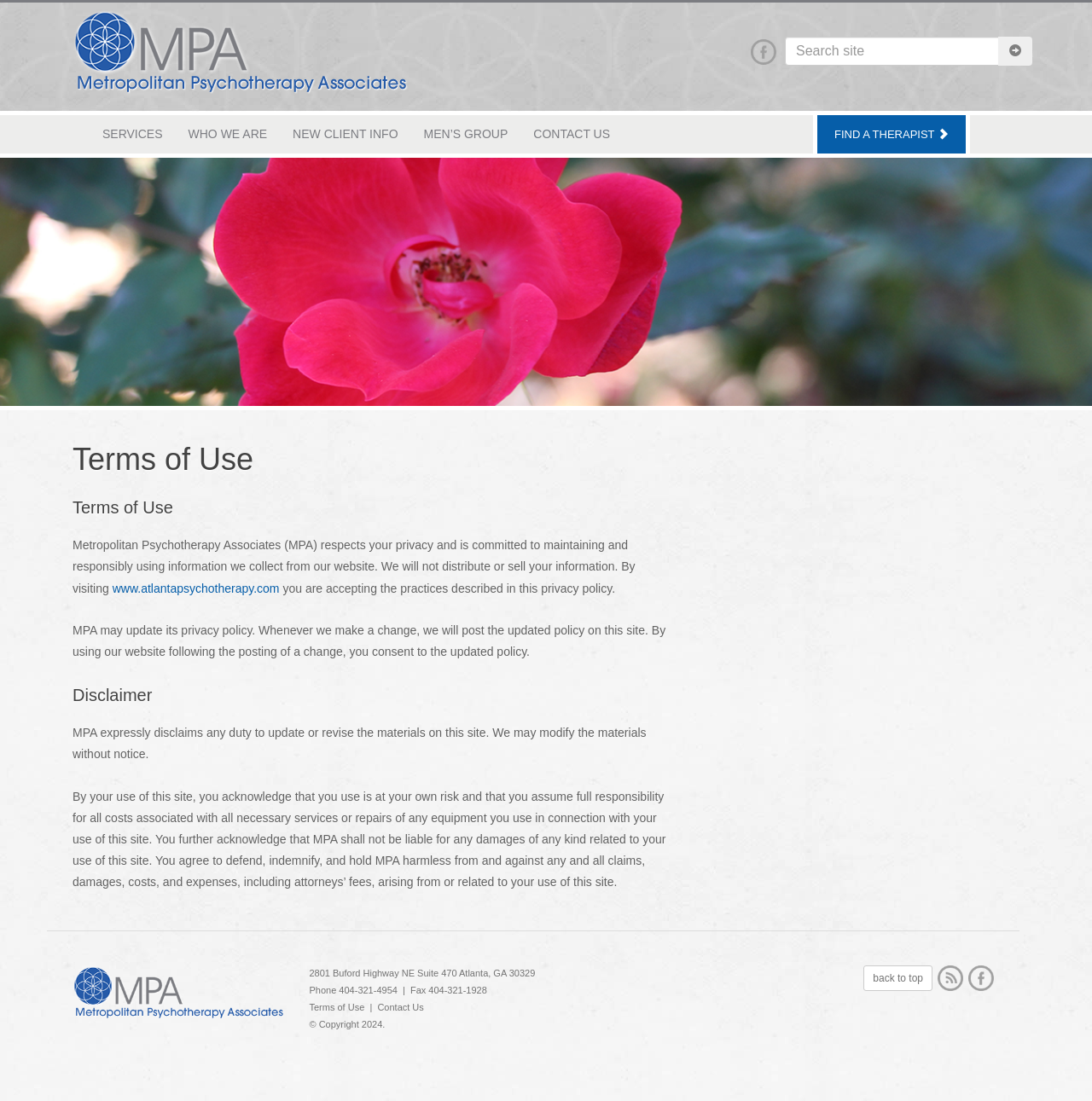Locate and generate the text content of the webpage's heading.

Terms of Use